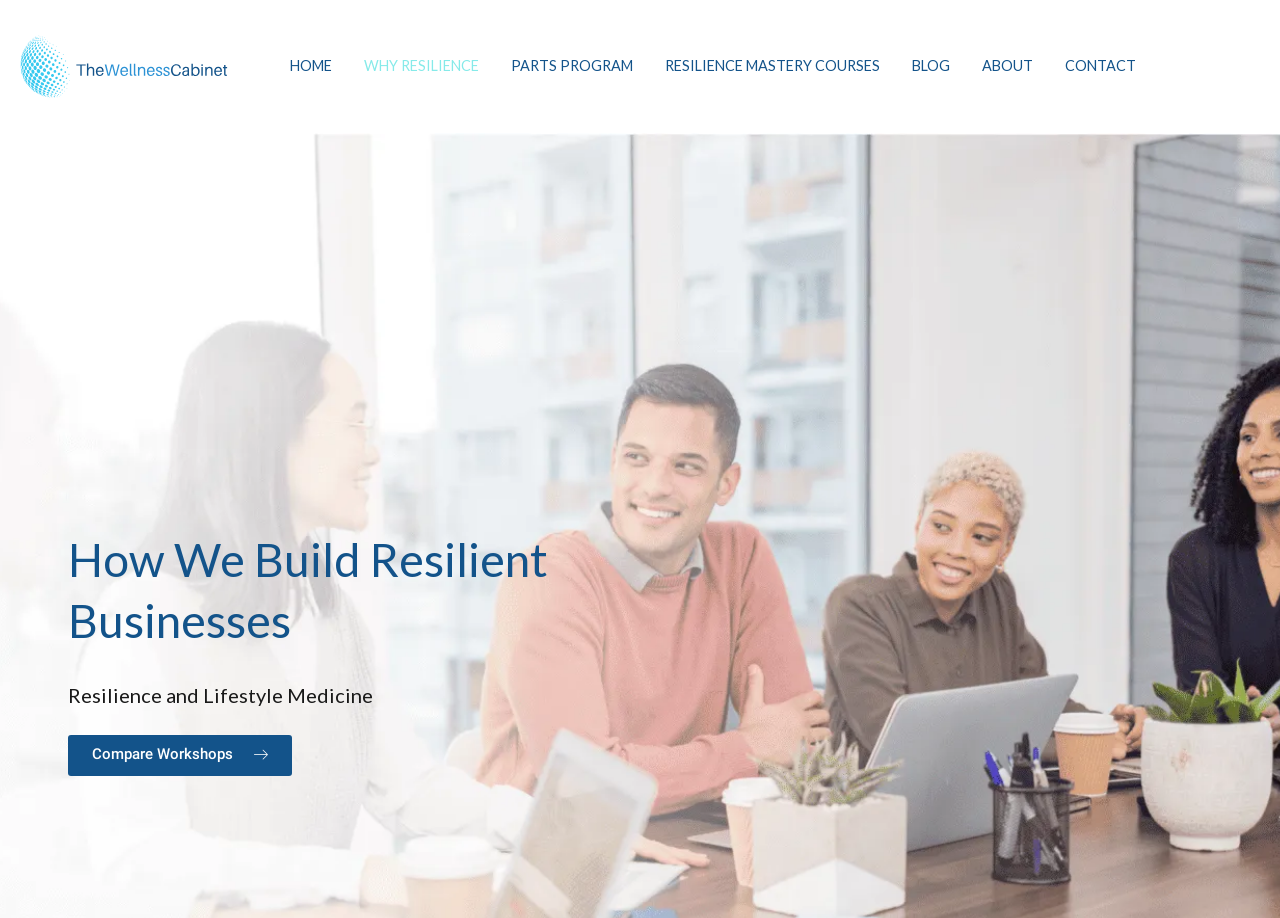Please provide the bounding box coordinates in the format (top-left x, top-left y, bottom-right x, bottom-right y). Remember, all values are floating point numbers between 0 and 1. What is the bounding box coordinate of the region described as: Resilience Mastery Courses

[0.507, 0.042, 0.7, 0.103]